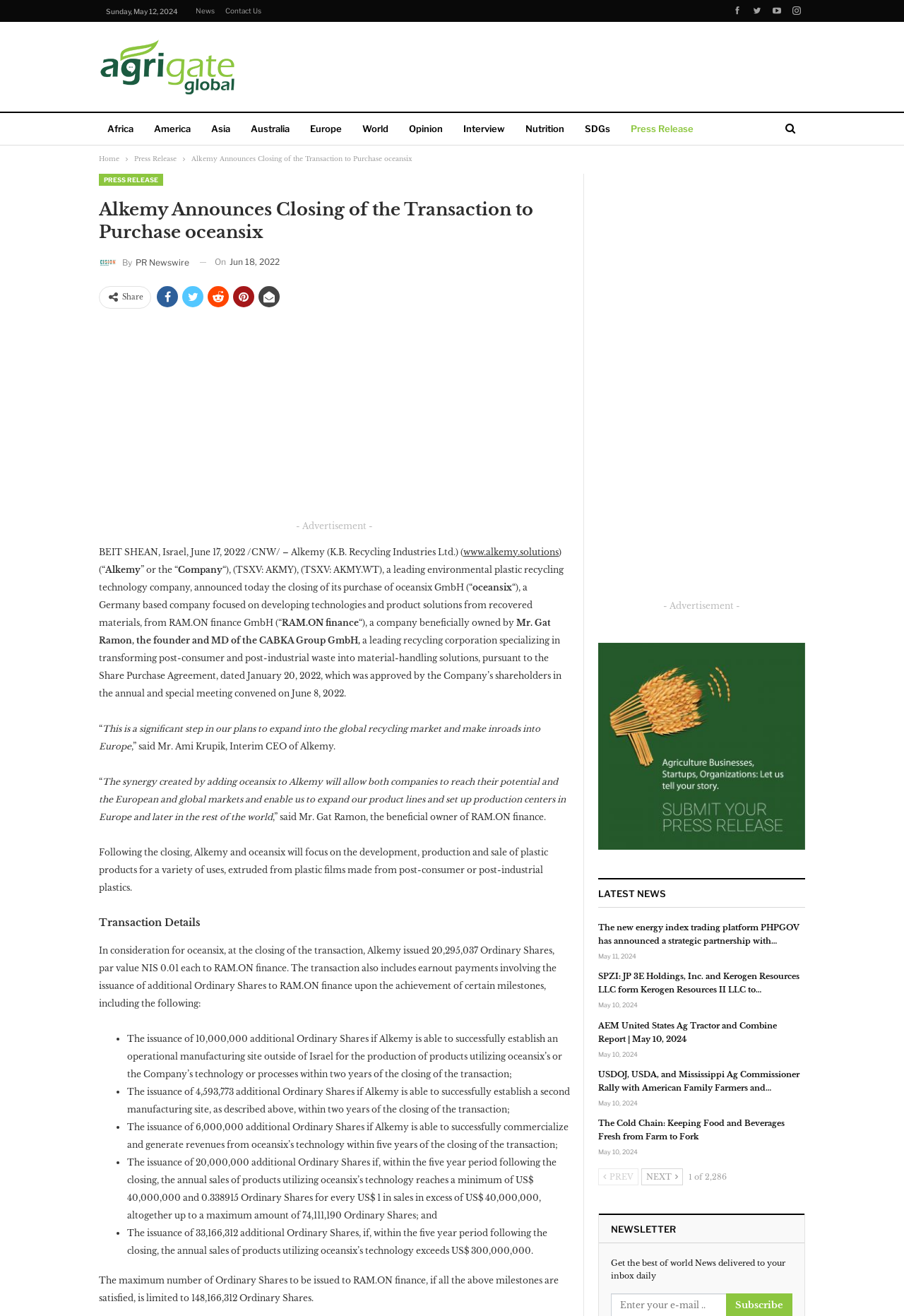Using the webpage screenshot, locate the HTML element that fits the following description and provide its bounding box: "Press Release".

[0.688, 0.086, 0.777, 0.111]